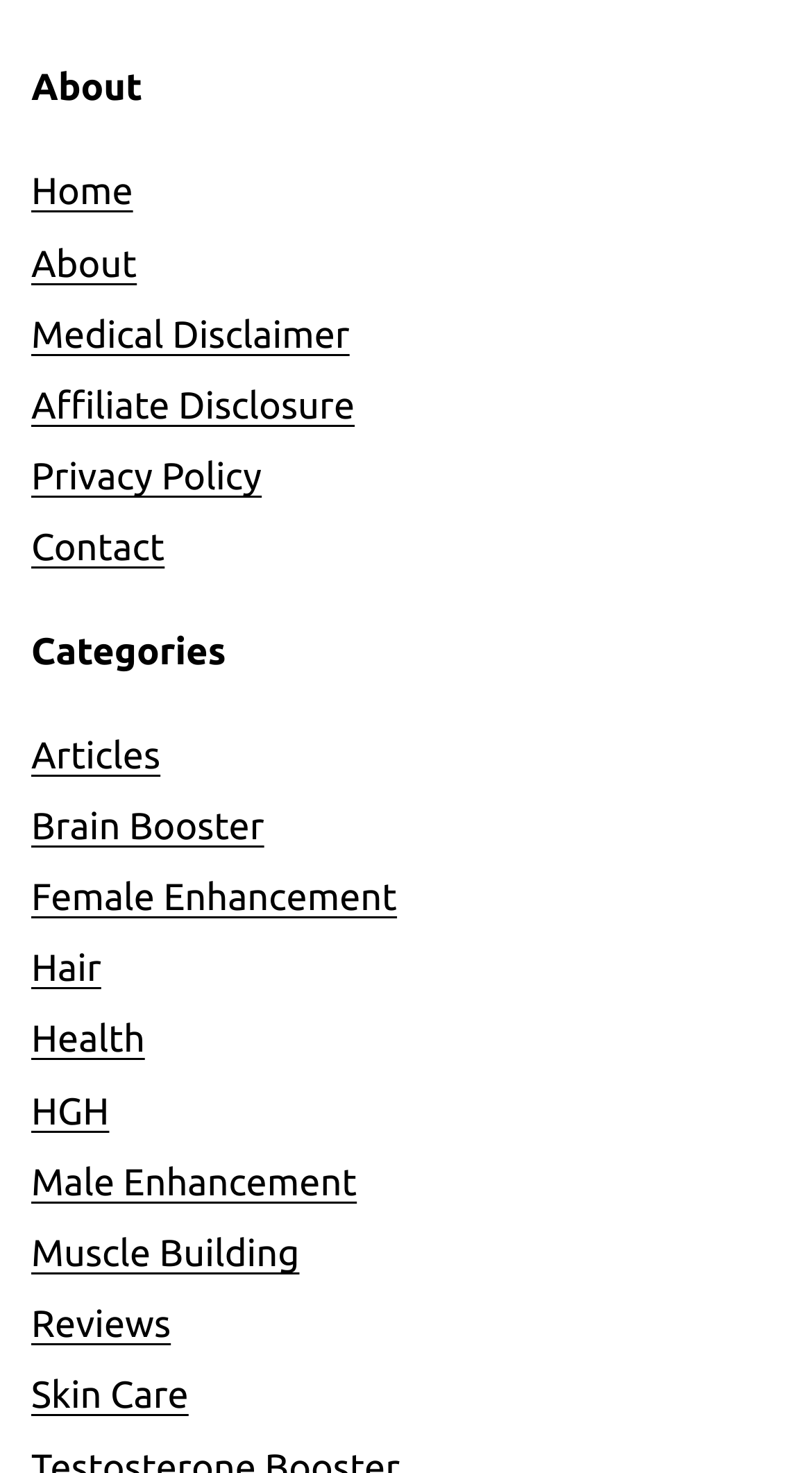How many headings are there?
Please provide a single word or phrase in response based on the screenshot.

2